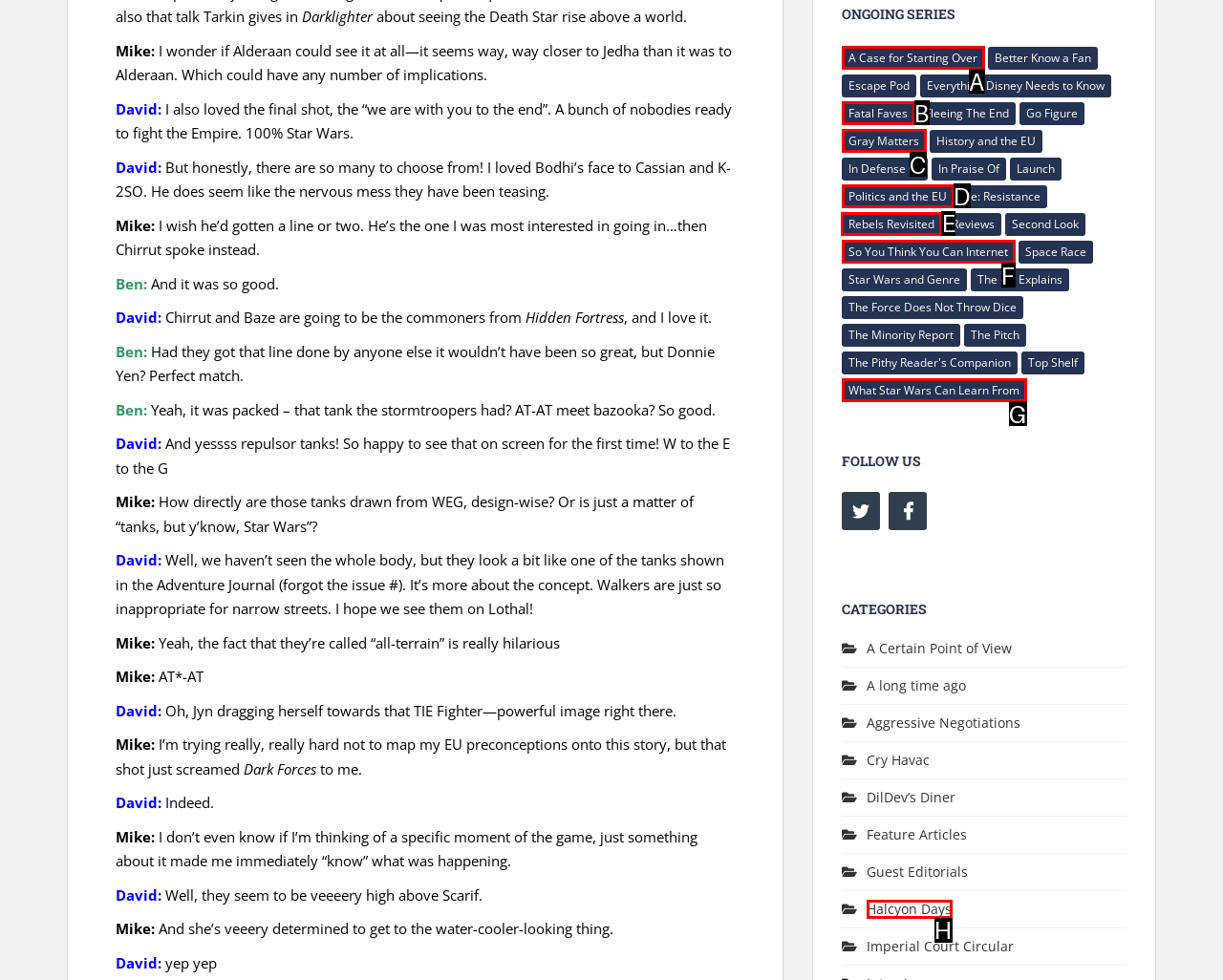Pick the option that should be clicked to perform the following task: Go to 'Rebels Revisited' series
Answer with the letter of the selected option from the available choices.

E